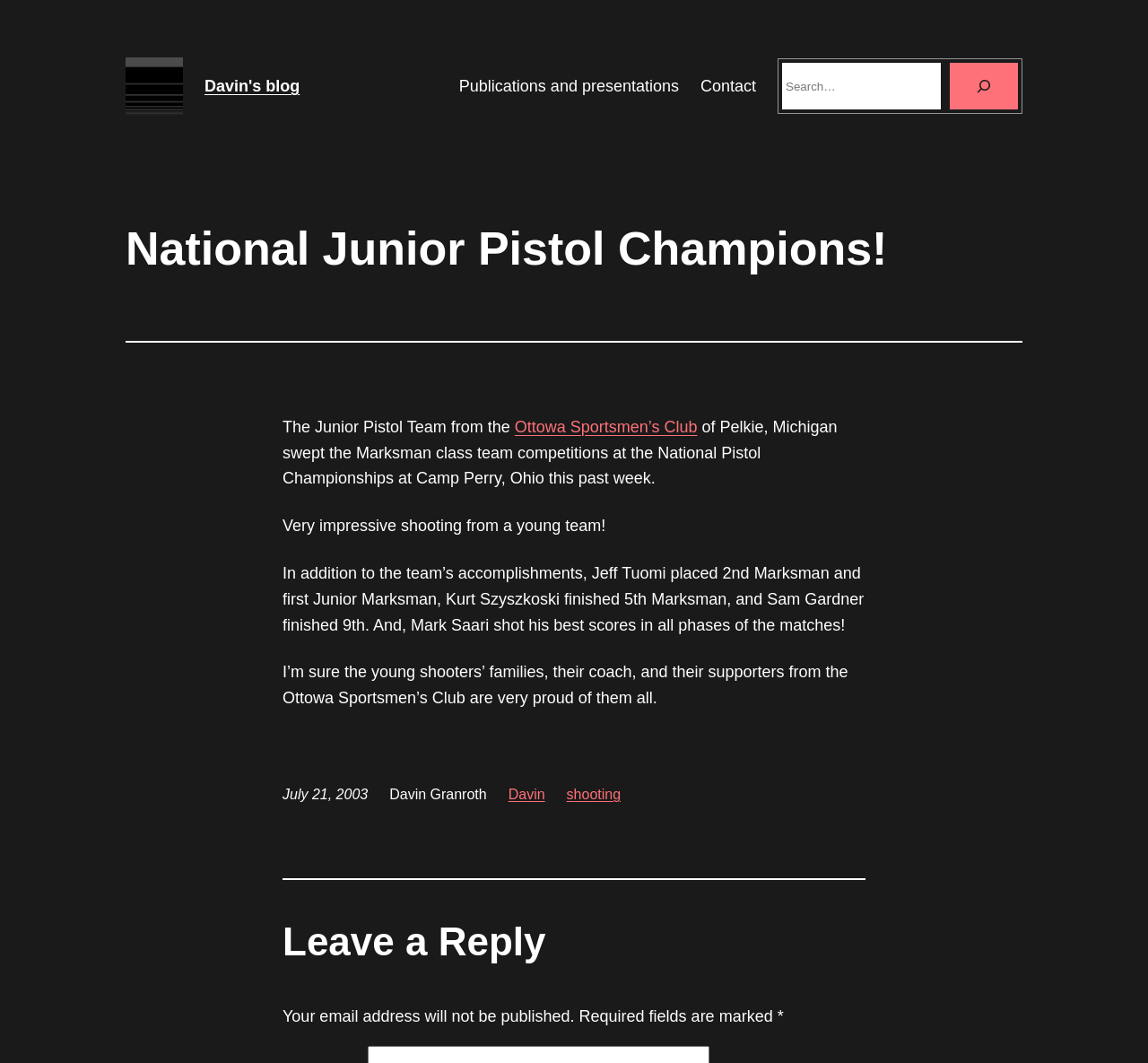What is the name of the club mentioned in the blog post?
Give a comprehensive and detailed explanation for the question.

I identified the answer by looking at the link element with the text 'Ottowa Sportsmen’s Club', which is mentioned in the context of the Junior Pistol Team.